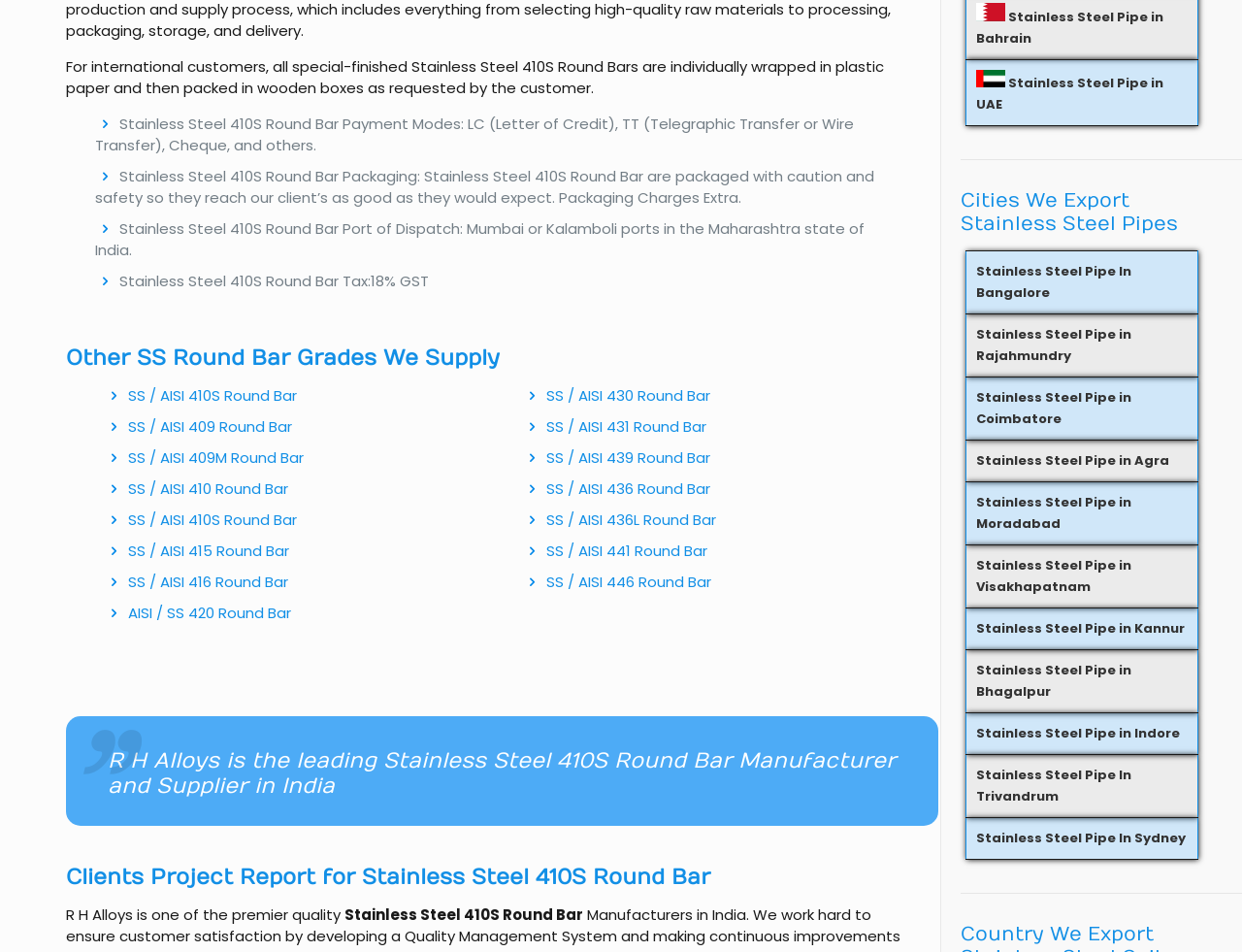What is the material of the round bars?
Please ensure your answer is as detailed and informative as possible.

The webpage is about Stainless Steel 410S Round Bars, and it provides information about their payment modes, packaging, port of dispatch, and tax. Therefore, the material of the round bars is Stainless Steel.